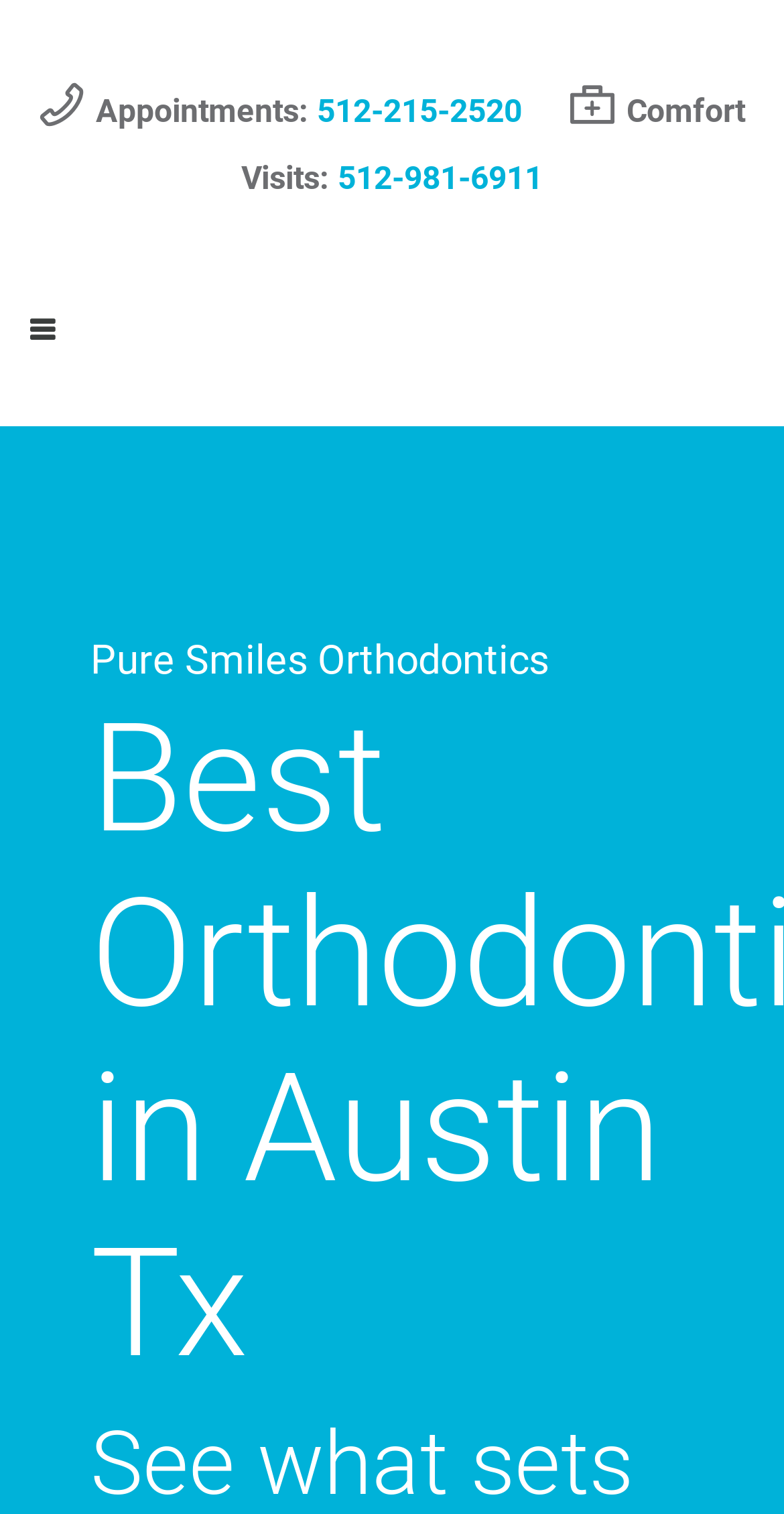Provide a thorough description of the webpage's content and layout.

The webpage is about Pure Smiles Orthodontics, an orthodontic practice in Austin, TX. At the top, there is a section with two phone numbers: "Appointments: 512-215-2520" and "Comfort Visits: 512-981-6911", positioned side by side. Below this section, there is a table layout element, but it does not contain any text or other elements.

The main content of the webpage is headed by two headings, one below the other. The first heading reads "Pure Smiles Orthodontics", and the second heading reads "Best Orthodontist in Austin Tx". These headings are centered and take up most of the width of the page.